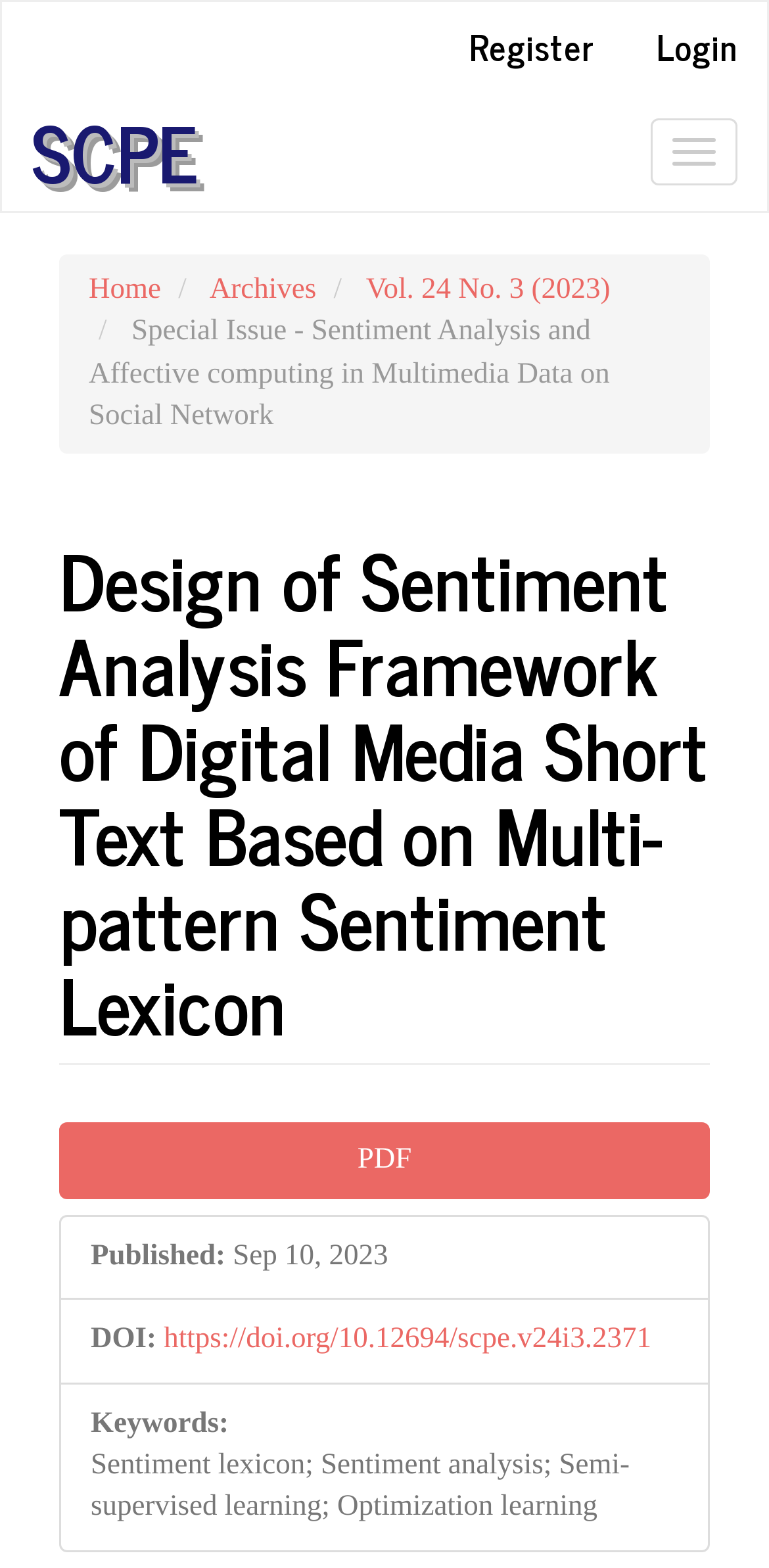Locate the bounding box of the UI element described in the following text: "Vol. 24 No. 3 (2023)".

[0.476, 0.174, 0.794, 0.195]